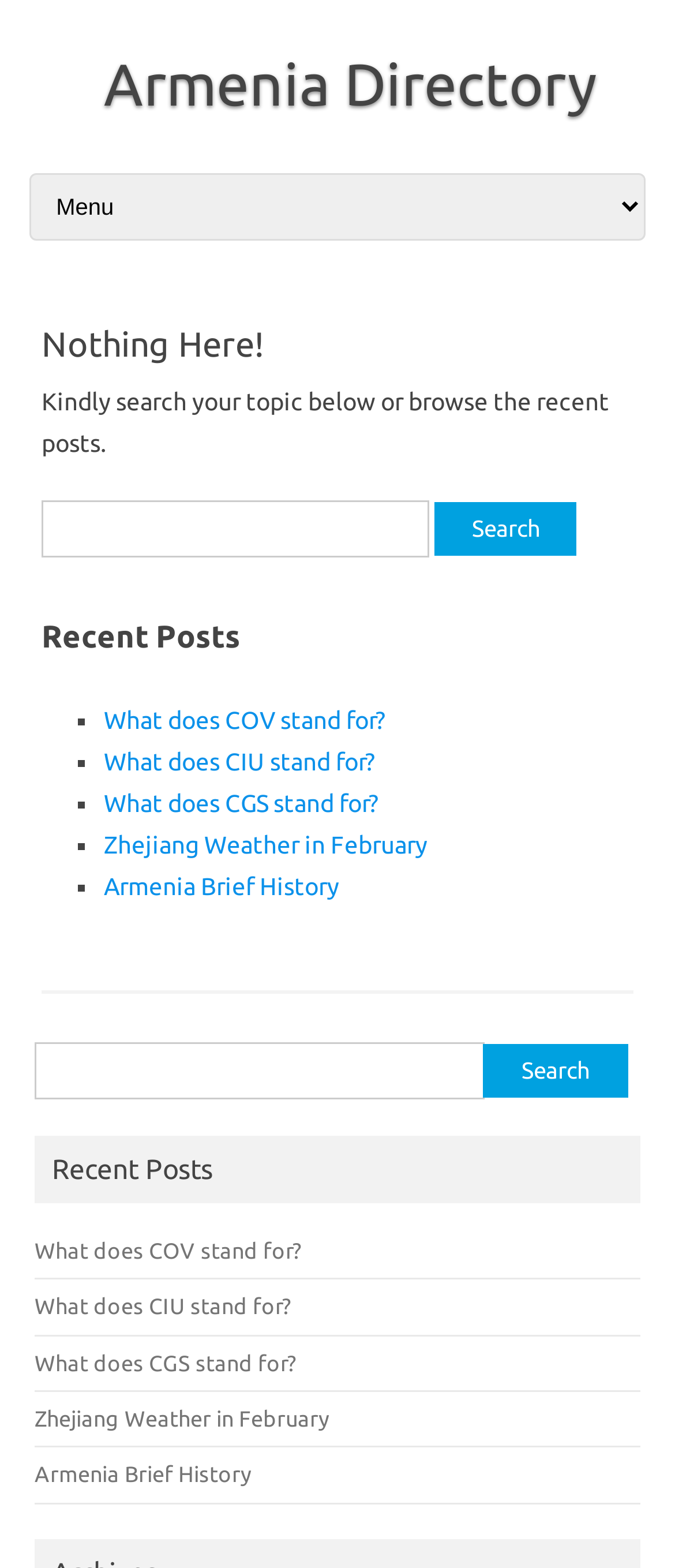Bounding box coordinates are specified in the format (top-left x, top-left y, bottom-right x, bottom-right y). All values are floating point numbers bounded between 0 and 1. Please provide the bounding box coordinate of the region this sentence describes: Armenia Directory

[0.115, 0.032, 0.885, 0.074]